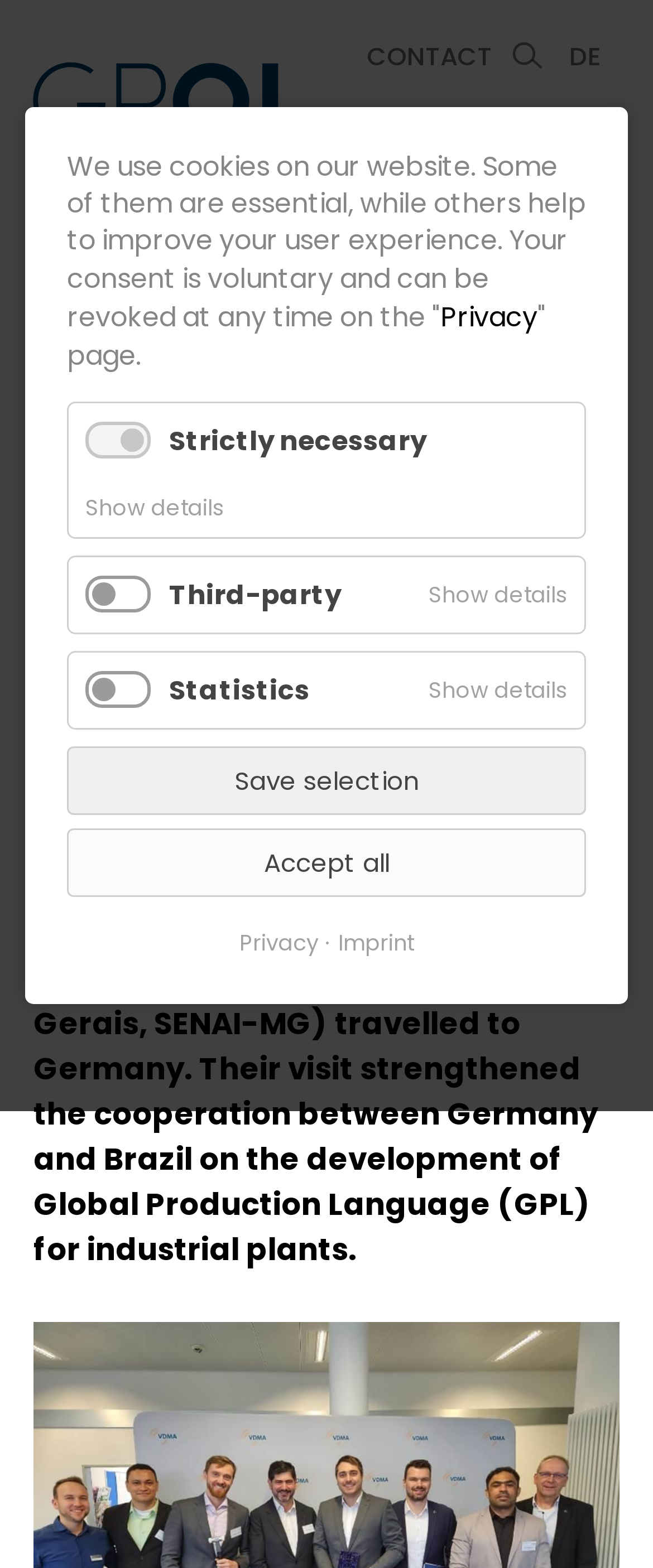Find the bounding box coordinates of the element you need to click on to perform this action: 'Search for something'. The coordinates should be represented by four float values between 0 and 1, in the format [left, top, right, bottom].

[0.782, 0.026, 0.833, 0.045]